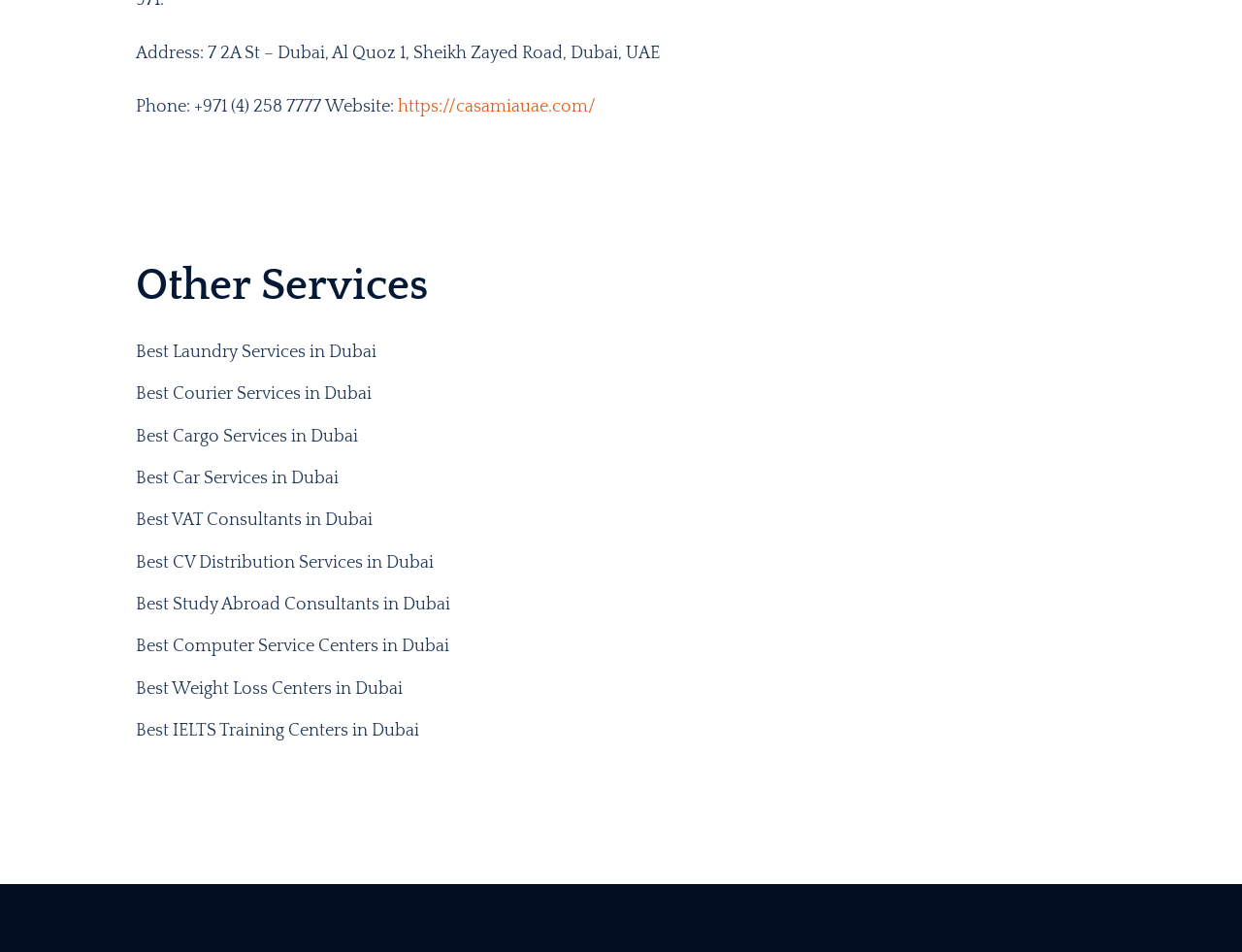Specify the bounding box coordinates of the element's area that should be clicked to execute the given instruction: "Learn about laundry services". The coordinates should be four float numbers between 0 and 1, i.e., [left, top, right, bottom].

[0.109, 0.356, 0.891, 0.384]